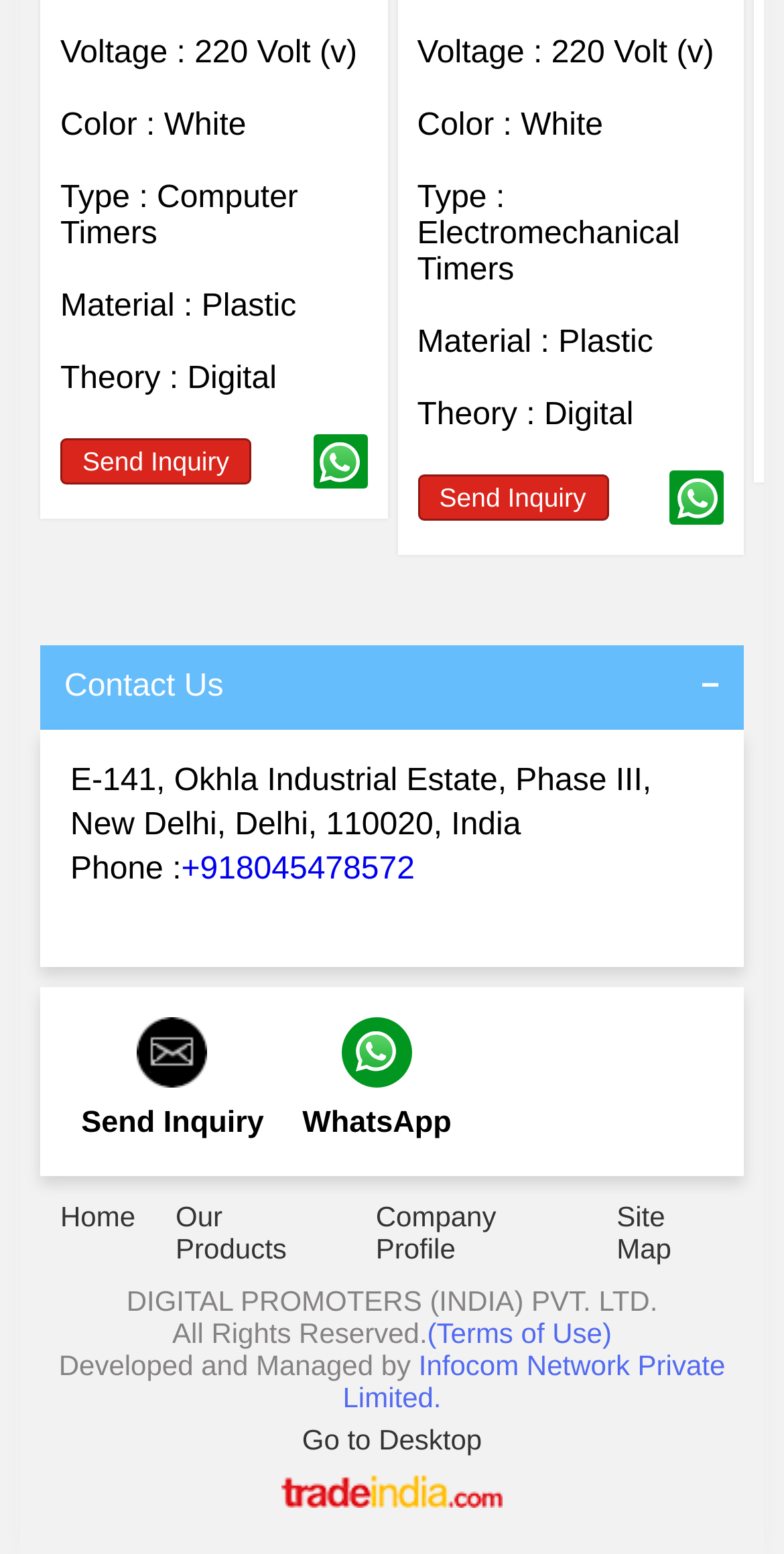How many contact methods are provided?
Provide an in-depth answer to the question, covering all aspects.

The contact methods can be found in the 'Contact Us' section, where three methods are provided: phone number, 'Send Inquiry' link, and 'WhatsApp' link.